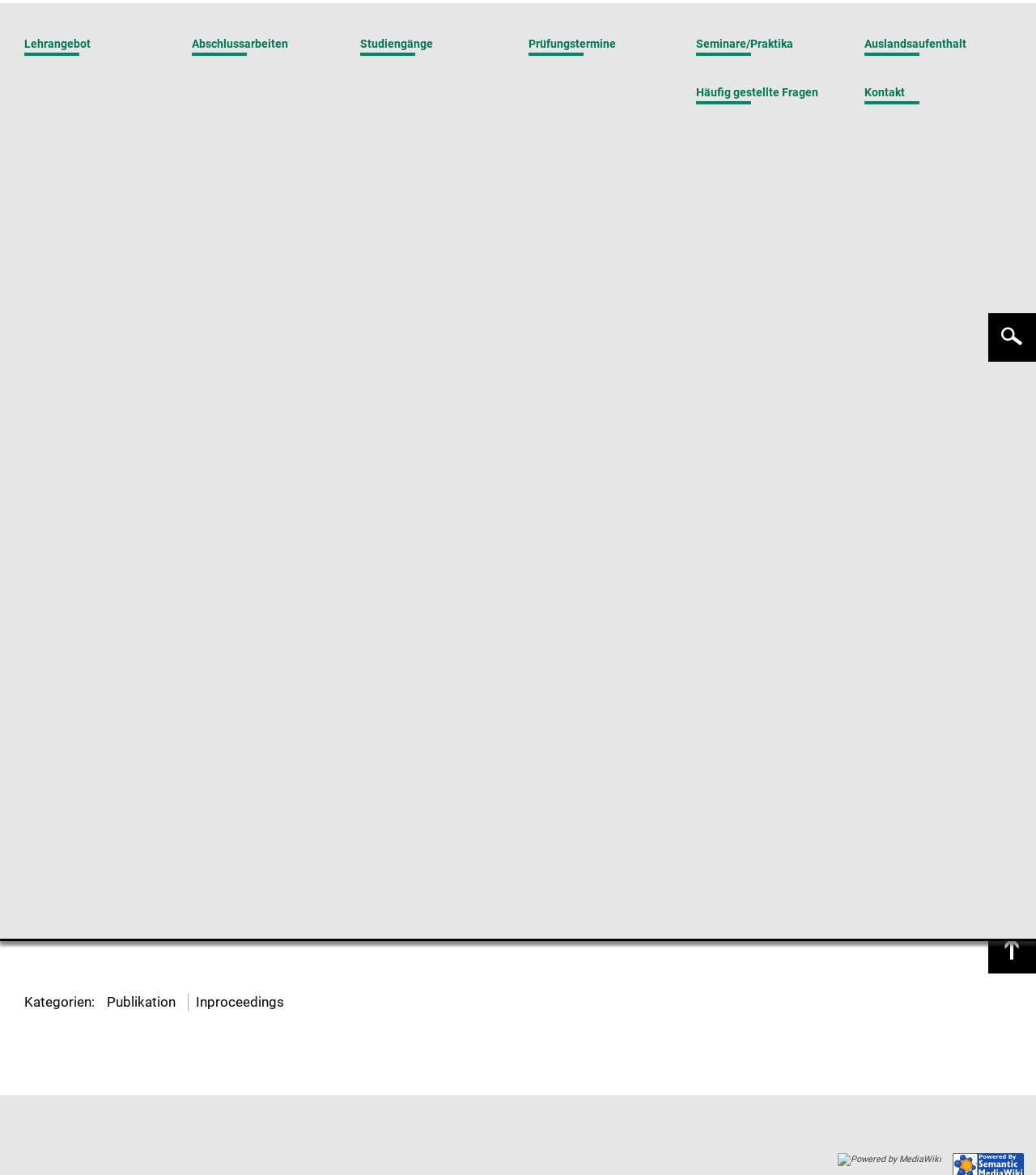Please identify the bounding box coordinates of the element's region that should be clicked to execute the following instruction: "check news". The bounding box coordinates must be four float numbers between 0 and 1, i.e., [left, top, right, bottom].

[0.348, 0.099, 0.49, 0.115]